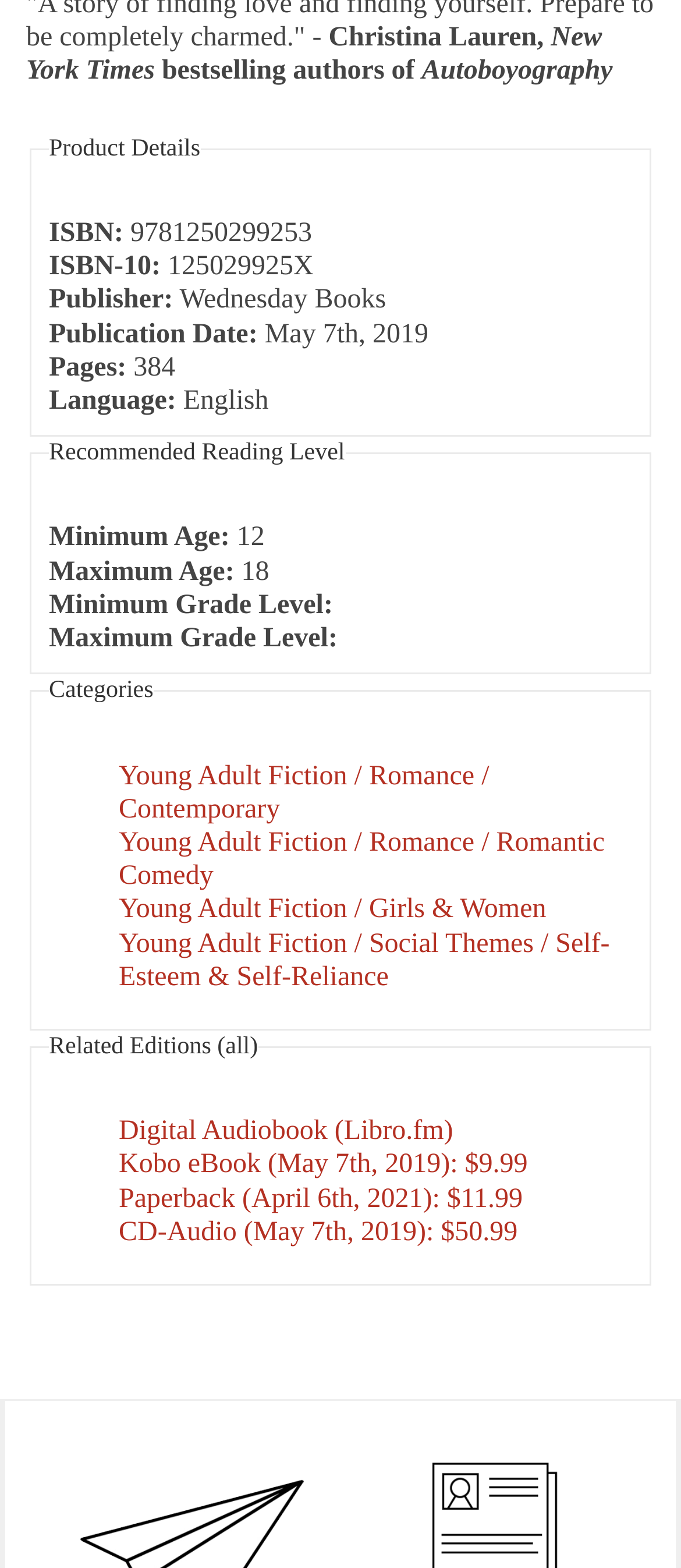What is the ISBN-10 of Autoboyography?
From the image, provide a succinct answer in one word or a short phrase.

125029925X